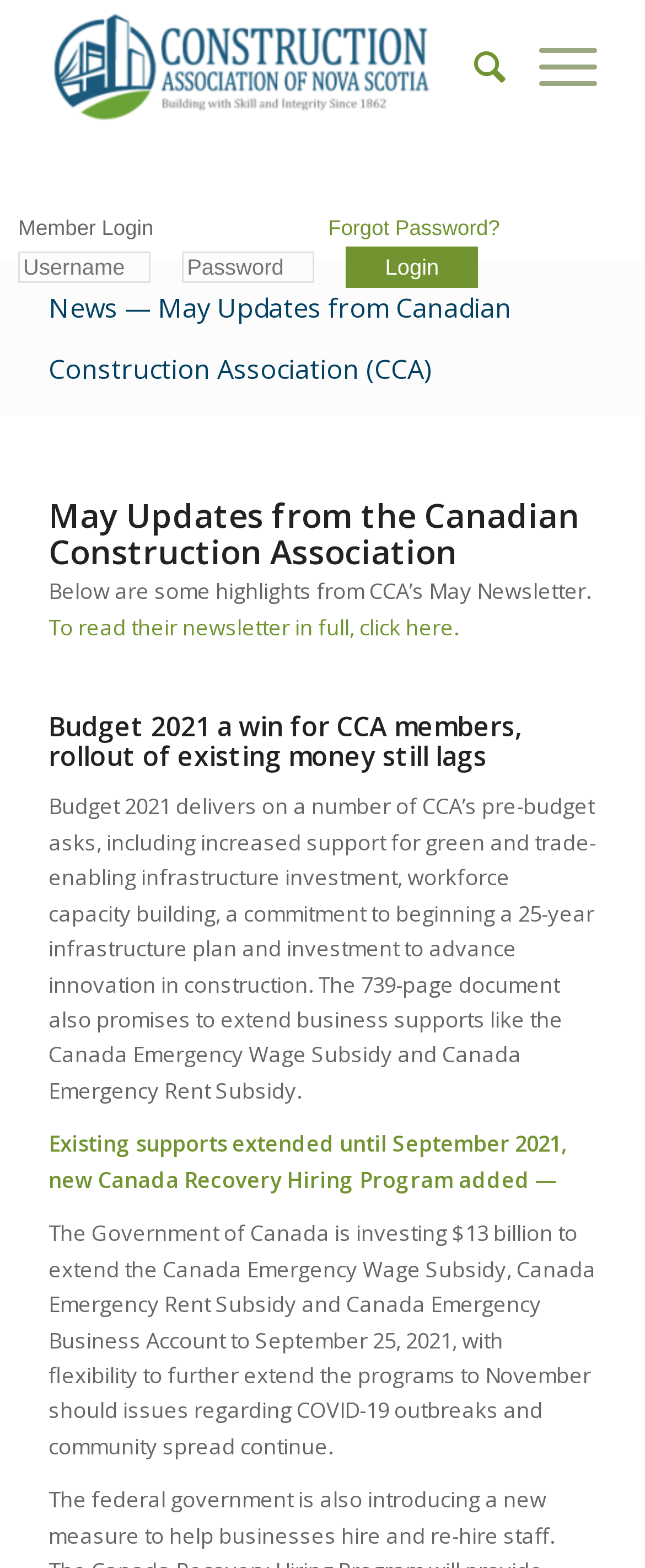What is the principal heading displayed on the webpage?

News — May Updates from Canadian Construction Association (CCA)